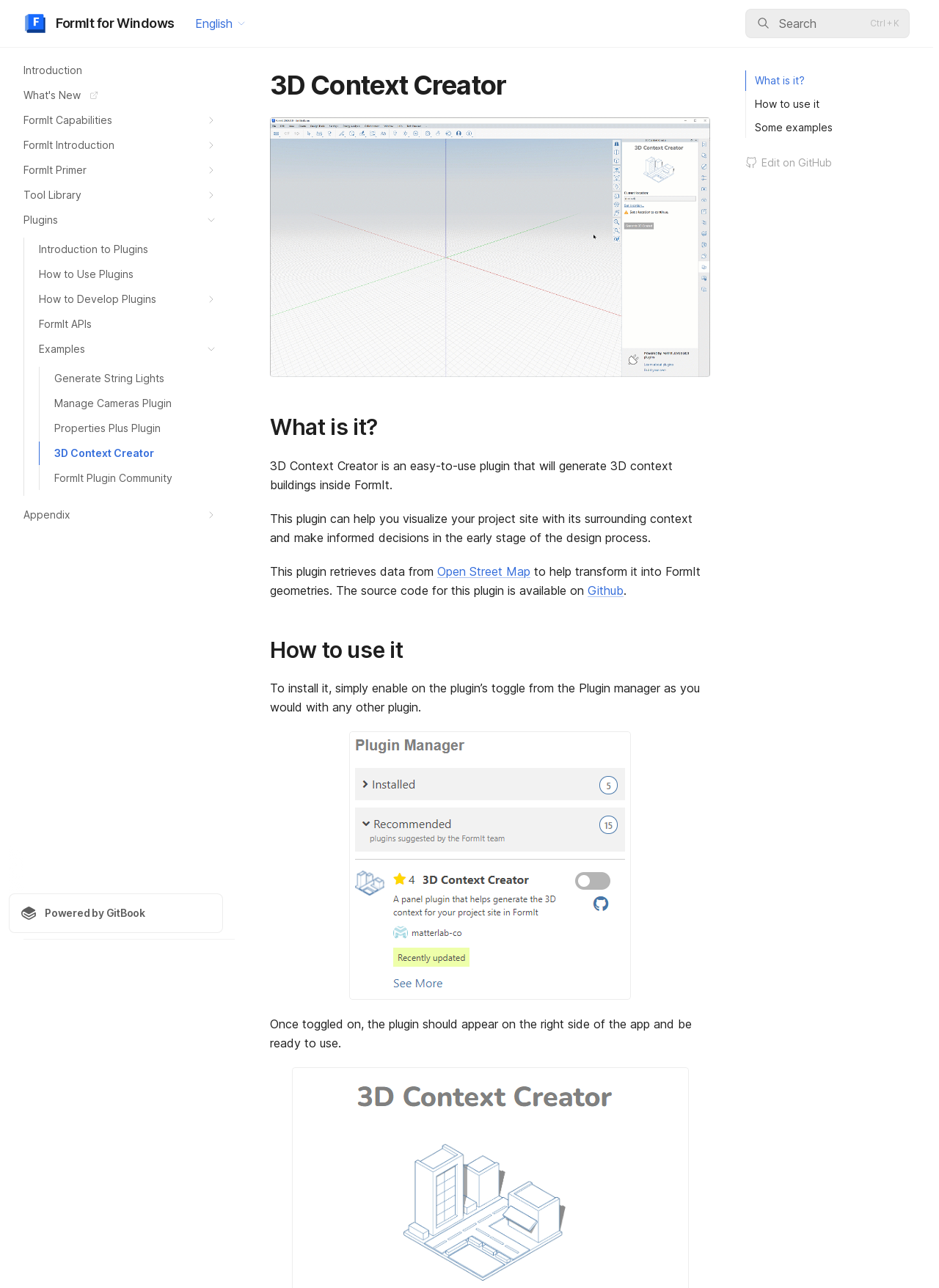What is the purpose of the 3D Context Creator plugin?
Using the visual information from the image, give a one-word or short-phrase answer.

Visualize project site